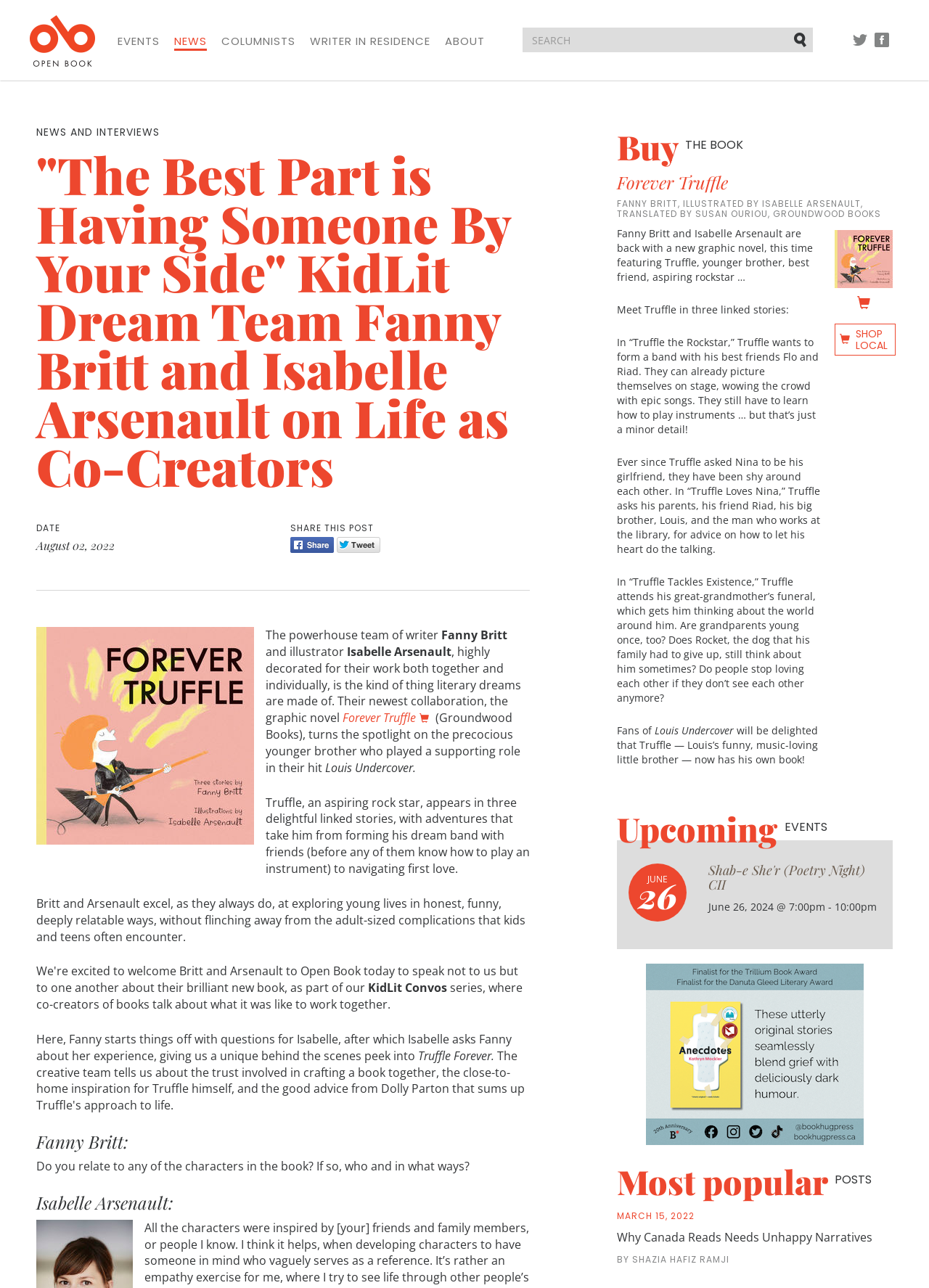Provide an in-depth caption for the contents of the webpage.

This webpage is about an interview with the writer Fanny Britt and illustrator Isabelle Arsenault, who are known as a "KidLit Dream Team". The page has a header section with links to "EVENTS", "NEWS", "COLUMNISTS", "WRITER IN RESIDENCE", "ABOUT", "TWITTER", and "FACEBOOK". There is also a search bar and a "Submit" button.

Below the header, there is a large heading that reads '"The Best Part is Having Someone By Your Side" KidLit Dream Team Fanny Britt and Isabelle Arsenault on Life as Co-Creators'. Next to this heading, there is a date "August 02, 2022" and social media links to share the post.

The main content of the page is divided into two sections. On the left side, there is an image of a book cover, "Forever Truffle", and a text that describes the book. The text is written in a conversational tone and talks about the book's storyline, characters, and themes.

On the right side, there is an interview section where Fanny Britt and Isabelle Arsenault discuss their collaboration, their book "Forever Truffle", and their experiences as co-creators. The interview is divided into sections, with headings that indicate who is speaking, Fanny or Isabelle.

At the bottom of the page, there are links to buy the book, "Forever Truffle", and a section that lists upcoming events. There is also an advertisement for another book, "Anecdotes" by Kathryn Mockler, and a section that lists the most popular posts on the website.

Throughout the page, there are several images, including the book cover, social media icons, and an advertisement image. The overall layout is clean and easy to navigate, with clear headings and concise text.